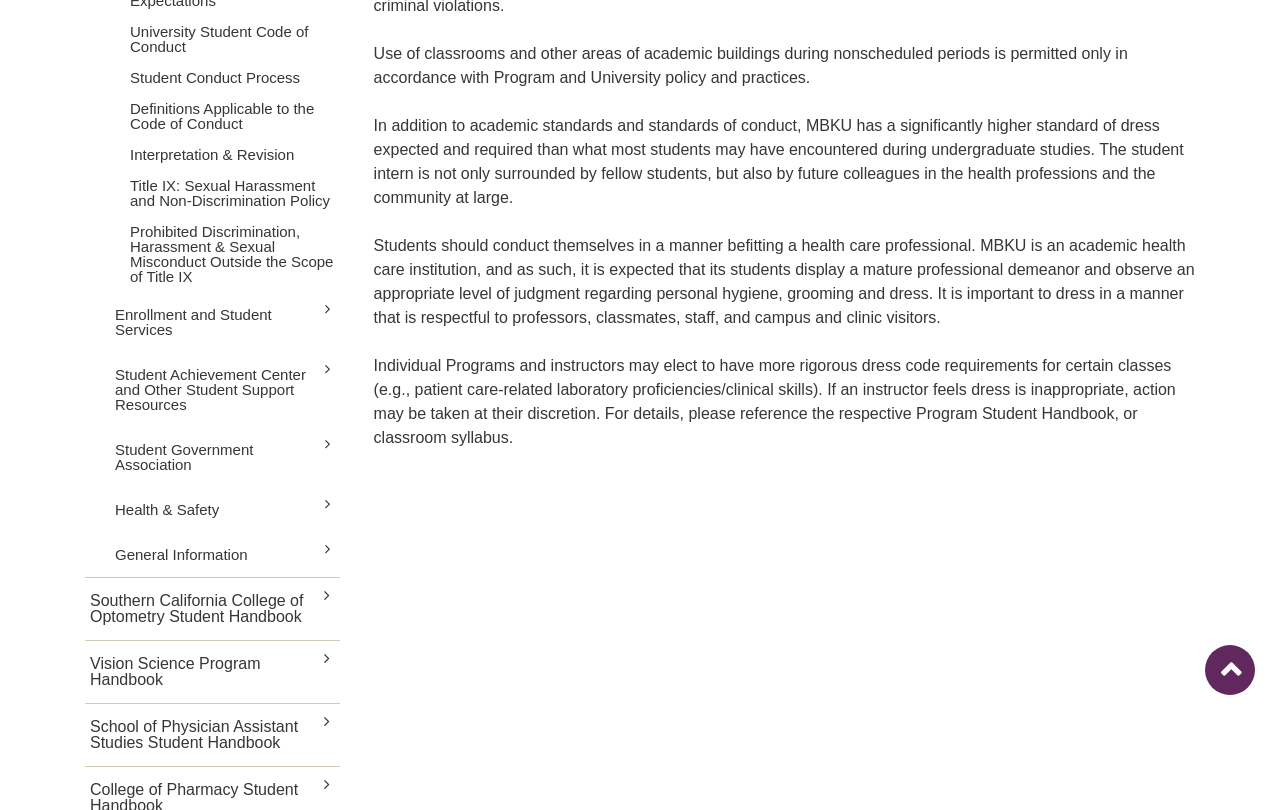Bounding box coordinates are specified in the format (top-left x, top-left y, bottom-right x, bottom-right y). All values are floating point numbers bounded between 0 and 1. Please provide the bounding box coordinate of the region this sentence describes: General Information

[0.09, 0.657, 0.266, 0.713]